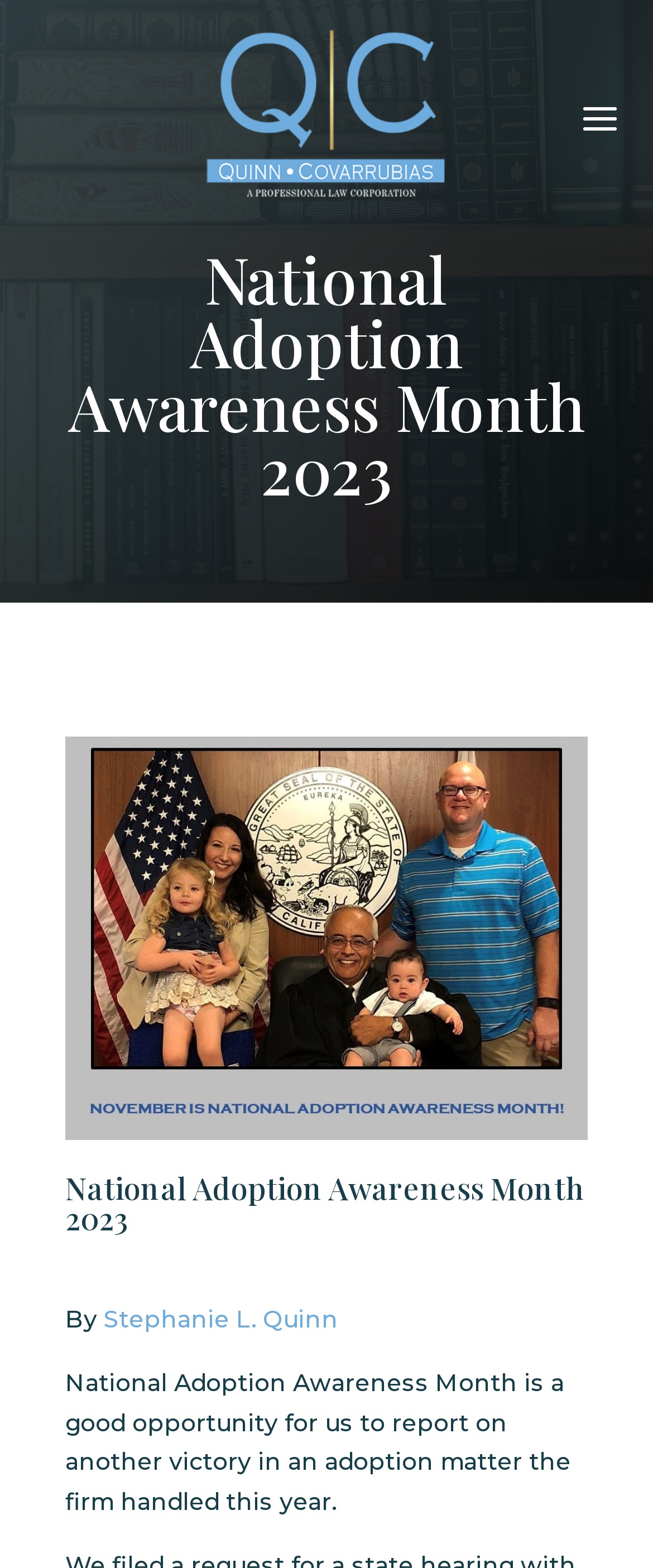Please give a concise answer to this question using a single word or phrase: 
What is the name of the author of the article?

Stephanie L. Quinn